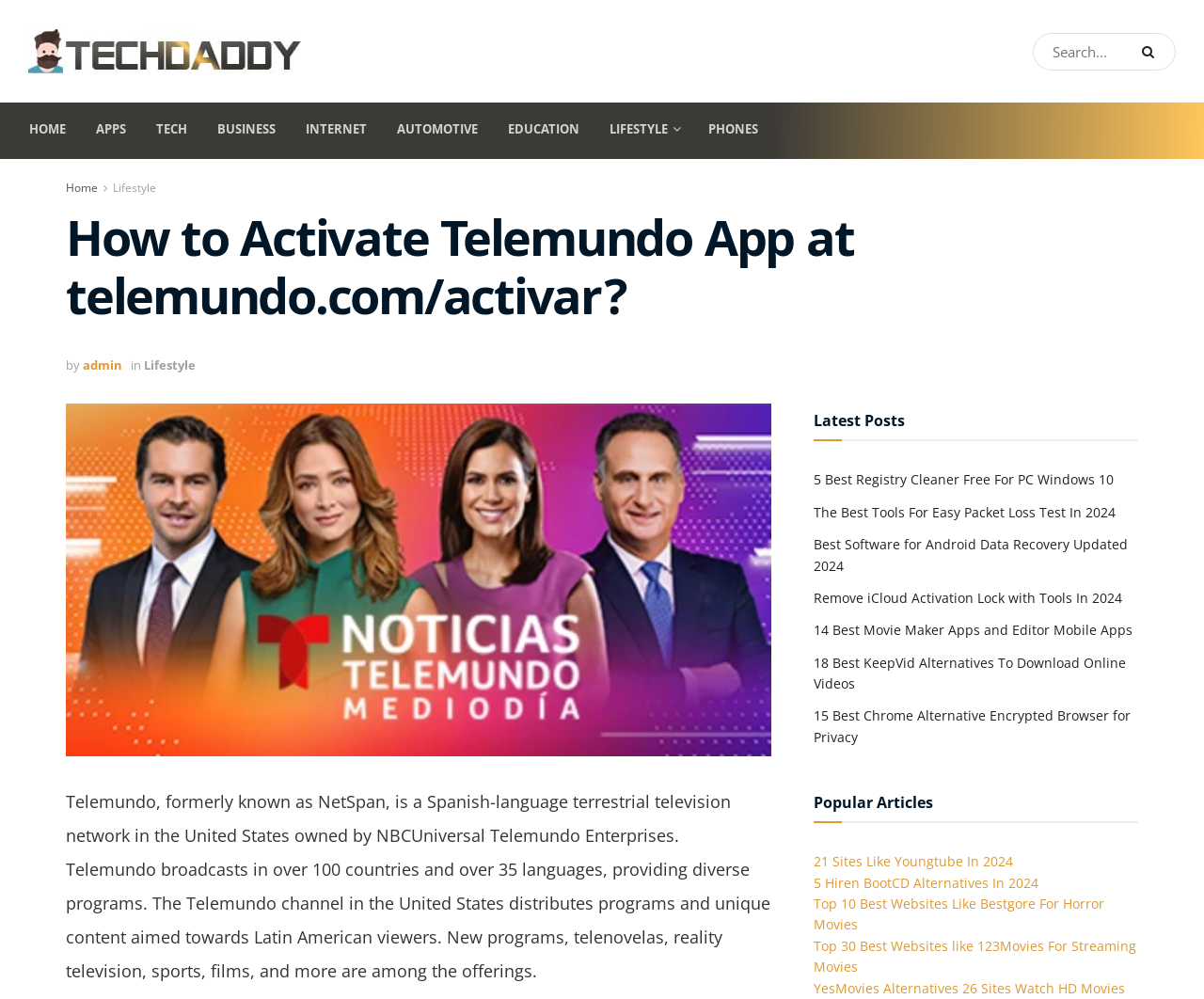Please locate the bounding box coordinates of the region I need to click to follow this instruction: "Read about 5 Best Registry Cleaner Free For PC Windows 10".

[0.676, 0.471, 0.925, 0.489]